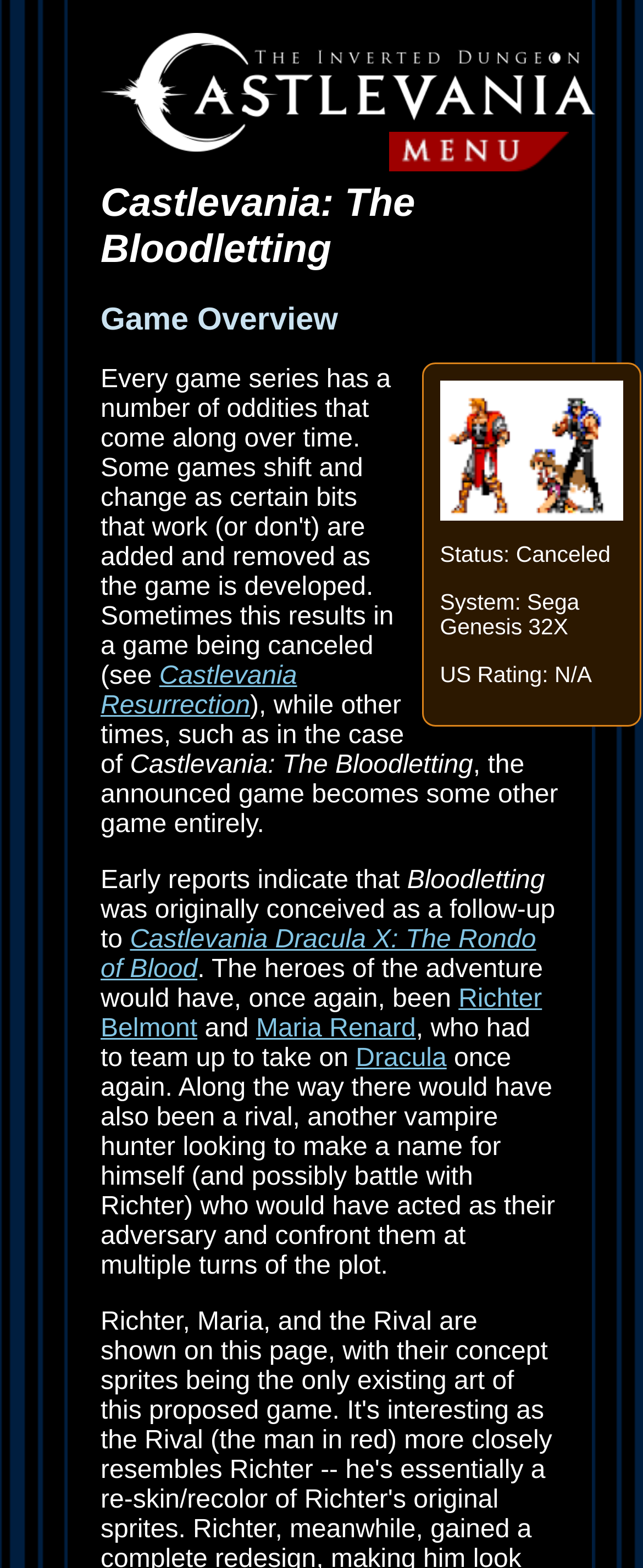What is the name of the rival vampire hunter in Castlevania: The Bloodletting?
Answer the question using a single word or phrase, according to the image.

Not specified